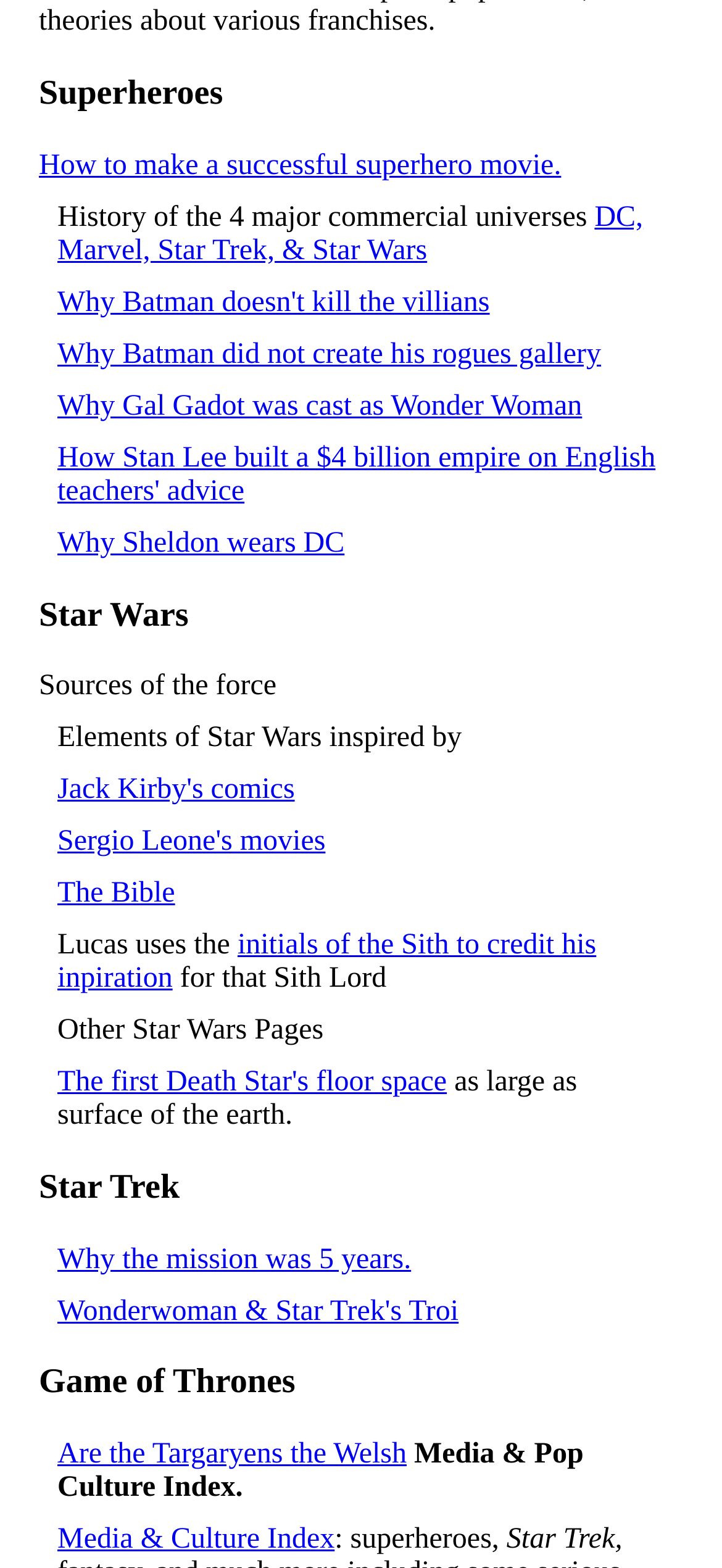Based on the image, provide a detailed response to the question:
What is the duration of the mission in Star Trek?

According to the webpage, the mission in Star Trek was 5 years, as mentioned in the link 'Why the mission was 5 years'.